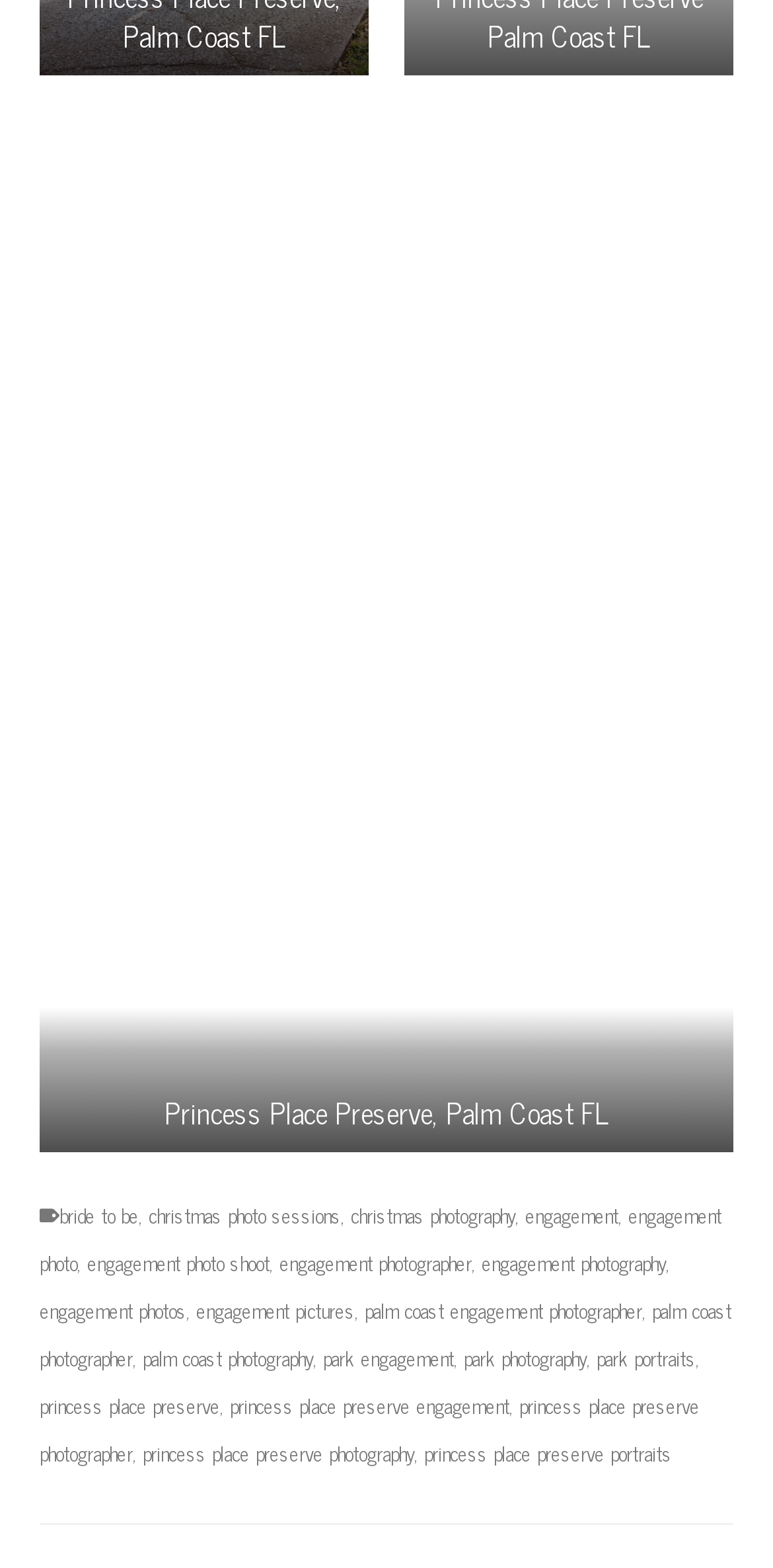What is the location of the photography session?
Offer a detailed and exhaustive answer to the question.

I found the answer by looking at the figcaption element with the text 'Princess Place Preserve, Palm Coast FL' which is a child of the figure element with the link 'Family photography sessions and beach portraits'.